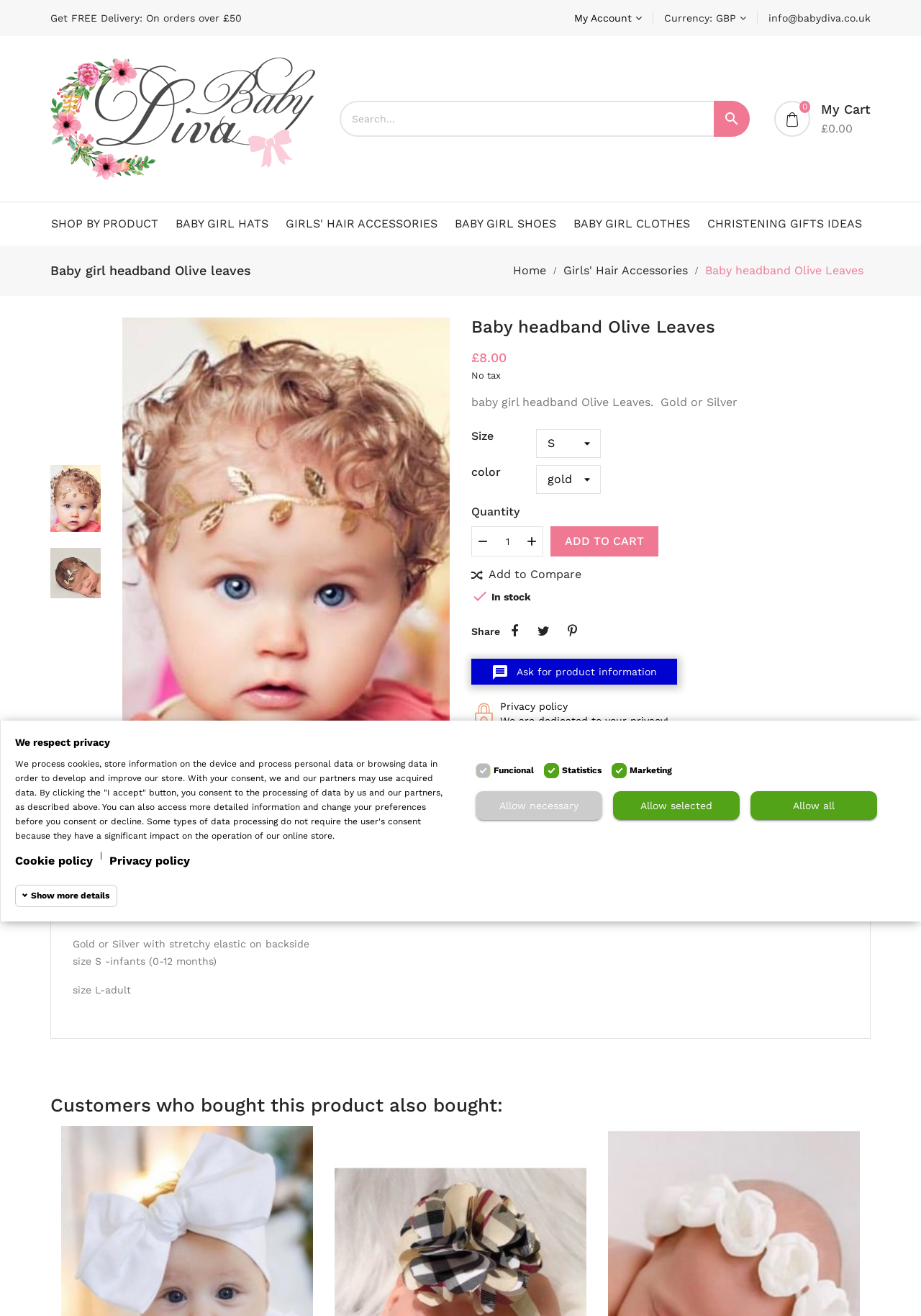Select the bounding box coordinates of the element I need to click to carry out the following instruction: "Click the 'HOME' link".

None